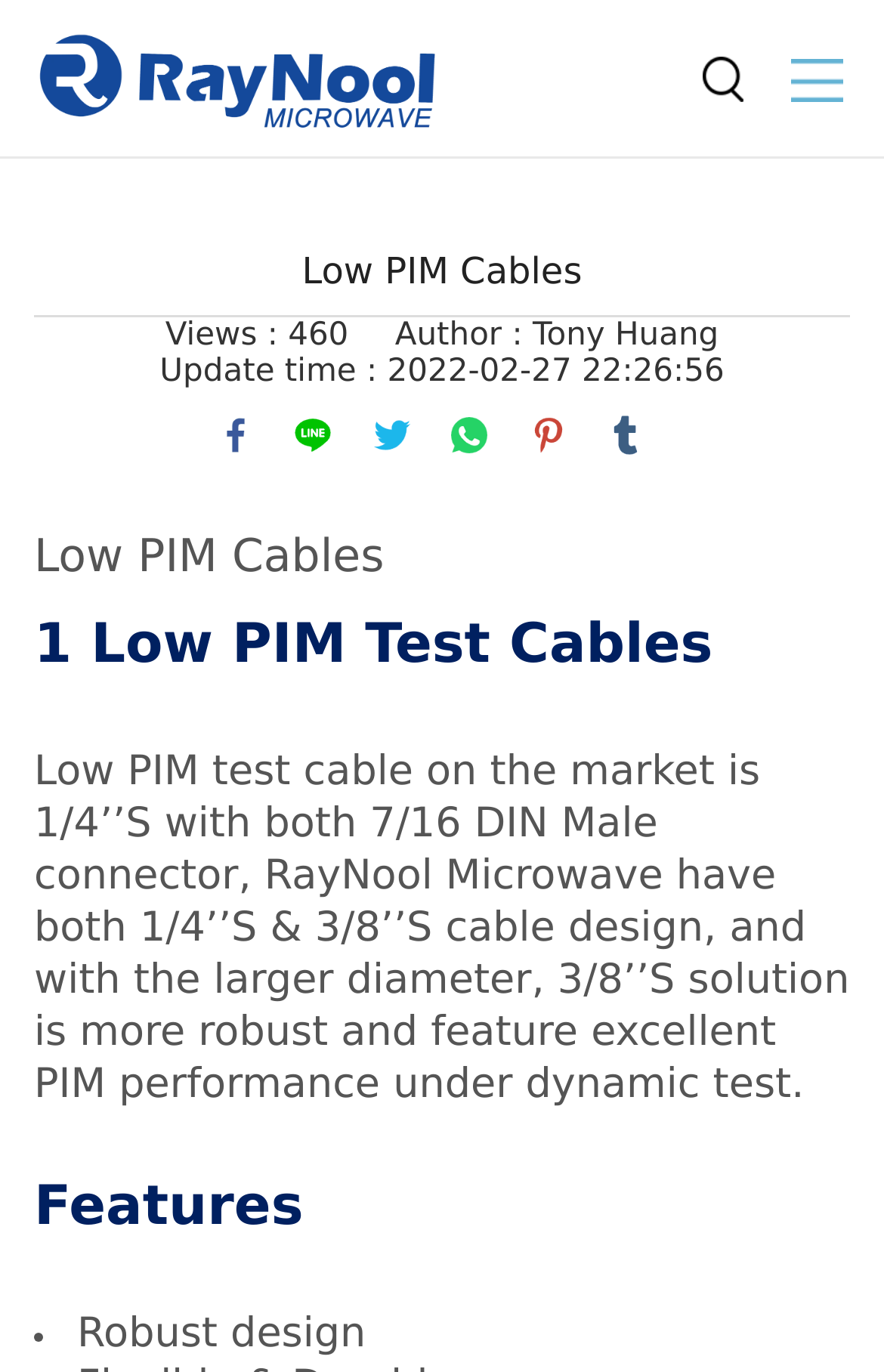Find the bounding box of the element with the following description: "alt="RayNool Microwave"". The coordinates must be four float numbers between 0 and 1, formatted as [left, top, right, bottom].

[0.038, 0.043, 0.5, 0.07]